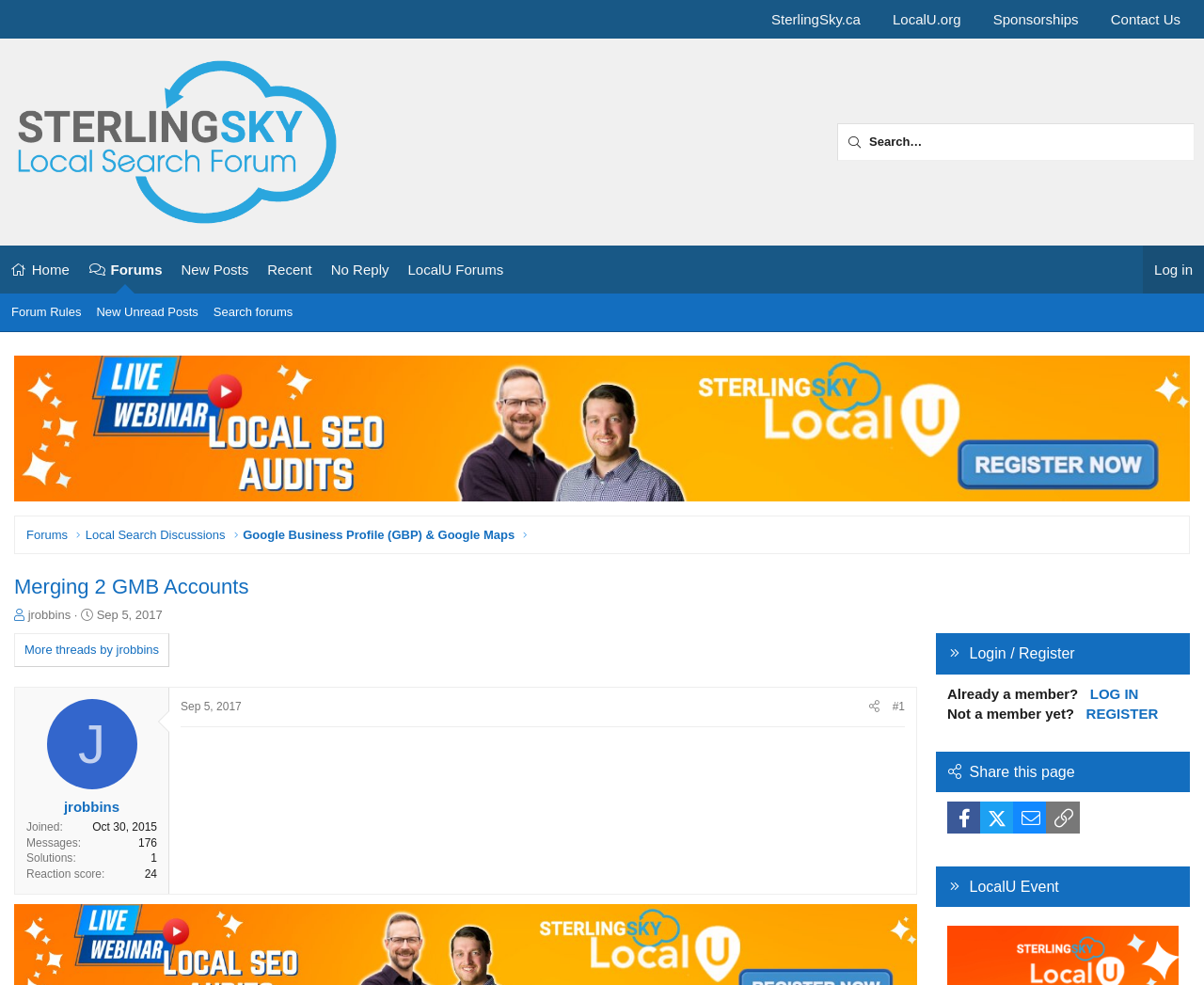What is the date of the thread?
Give a single word or phrase answer based on the content of the image.

Sep 5, 2017